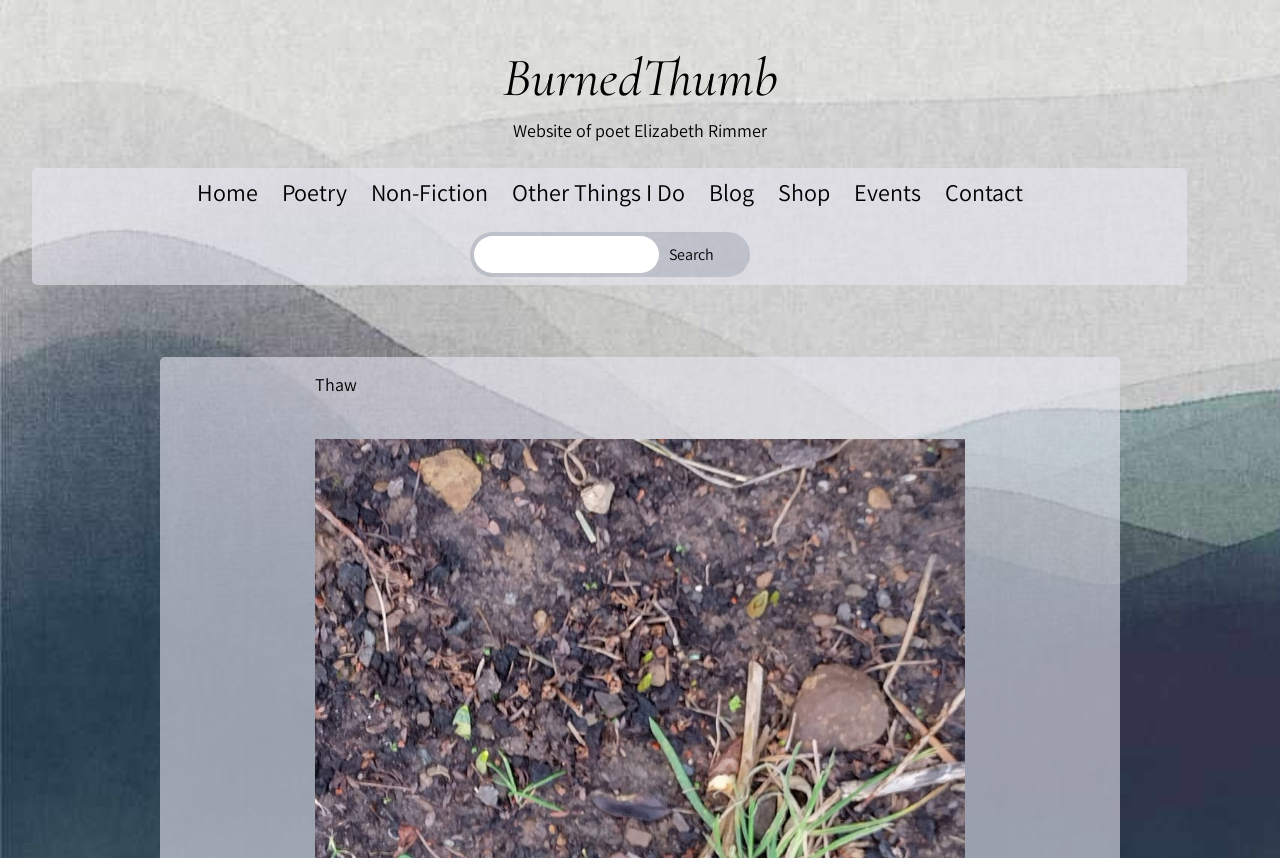Using the element description Poetry, predict the bounding box coordinates for the UI element. Provide the coordinates in (top-left x, top-left y, bottom-right x, bottom-right y) format with values ranging from 0 to 1.

[0.22, 0.205, 0.271, 0.242]